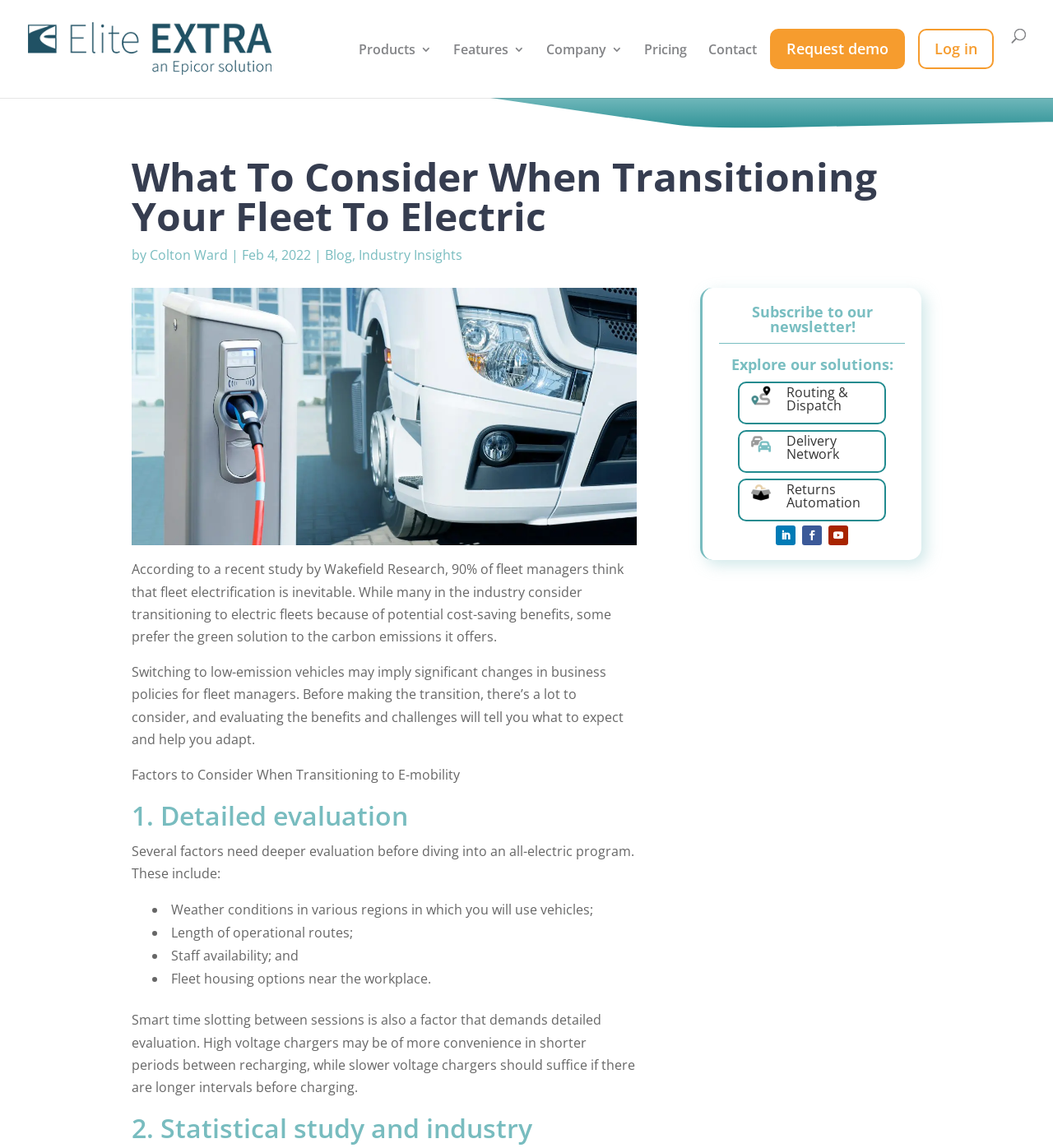Please locate and retrieve the main header text of the webpage.

What To Consider When Transitioning Your Fleet To Electric